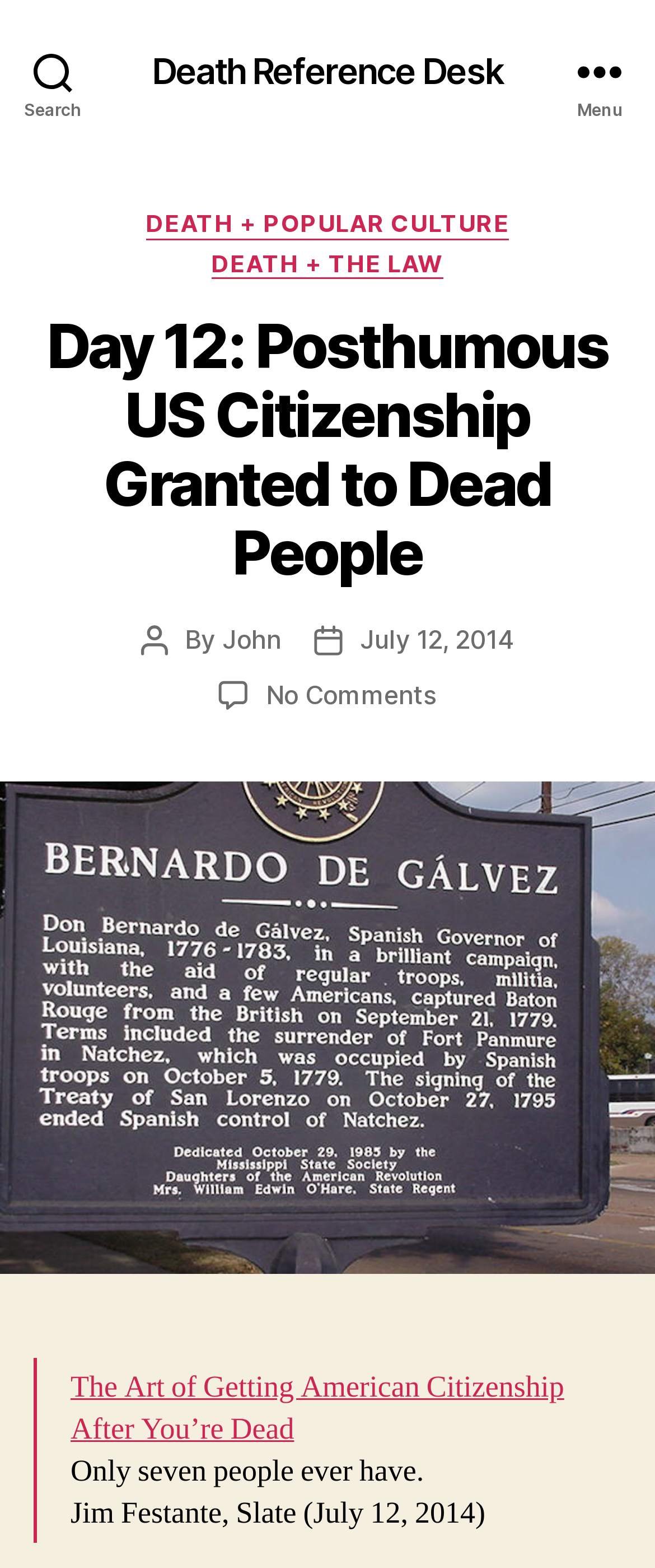Please indicate the bounding box coordinates of the element's region to be clicked to achieve the instruction: "Search for something". Provide the coordinates as four float numbers between 0 and 1, i.e., [left, top, right, bottom].

[0.0, 0.0, 0.162, 0.09]